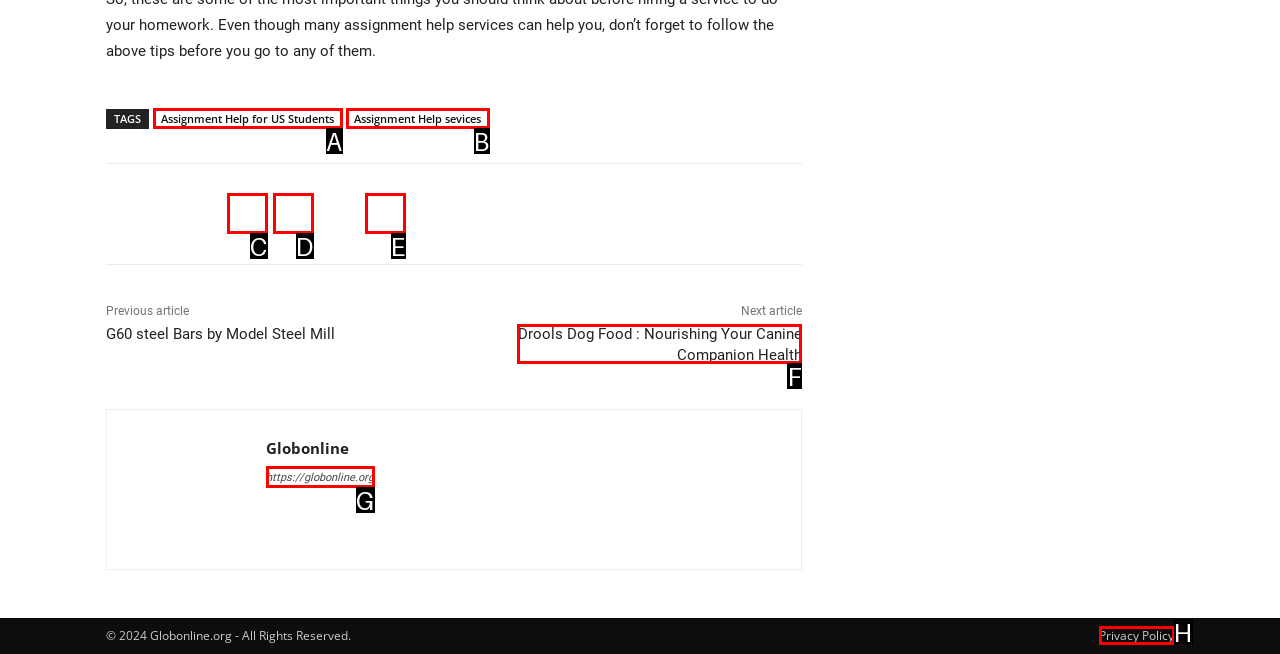Select the letter that corresponds to this element description: Twitter
Answer with the letter of the correct option directly.

D